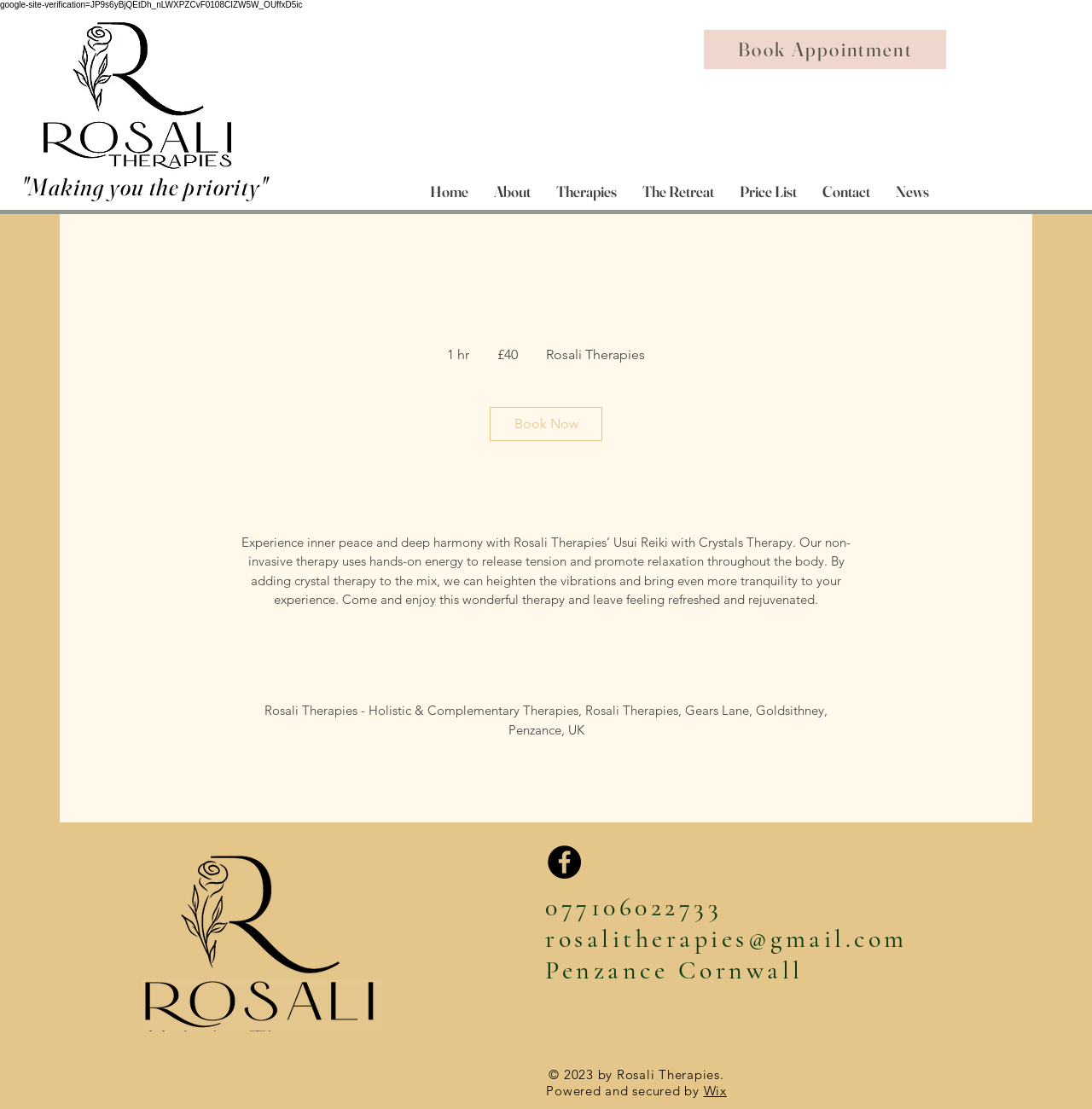Specify the bounding box coordinates of the region I need to click to perform the following instruction: "Contact Rosali Therapies". The coordinates must be four float numbers in the range of 0 to 1, i.e., [left, top, right, bottom].

[0.242, 0.633, 0.758, 0.665]